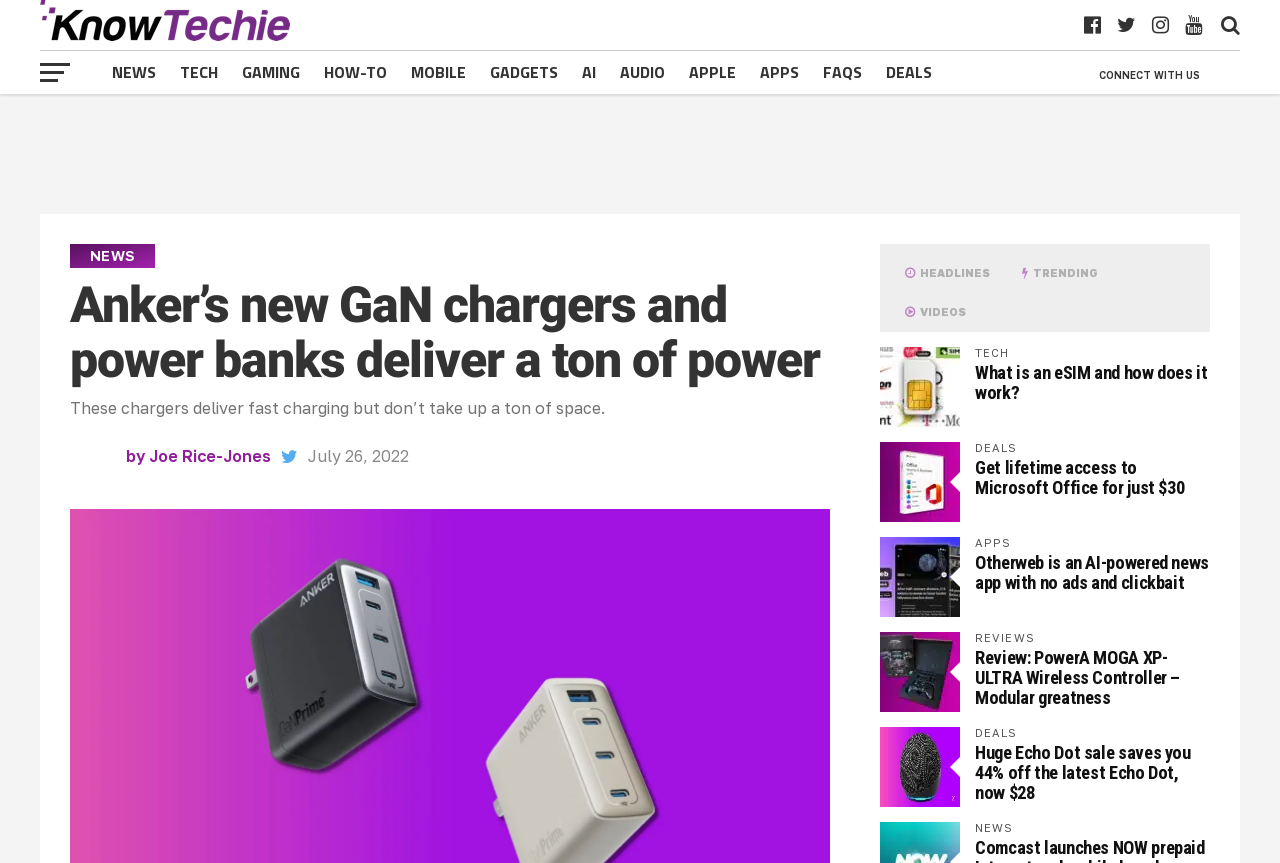Answer this question in one word or a short phrase: What is the category of the article 'Anker’s new GaN chargers and power banks deliver a ton of power'?

NEWS